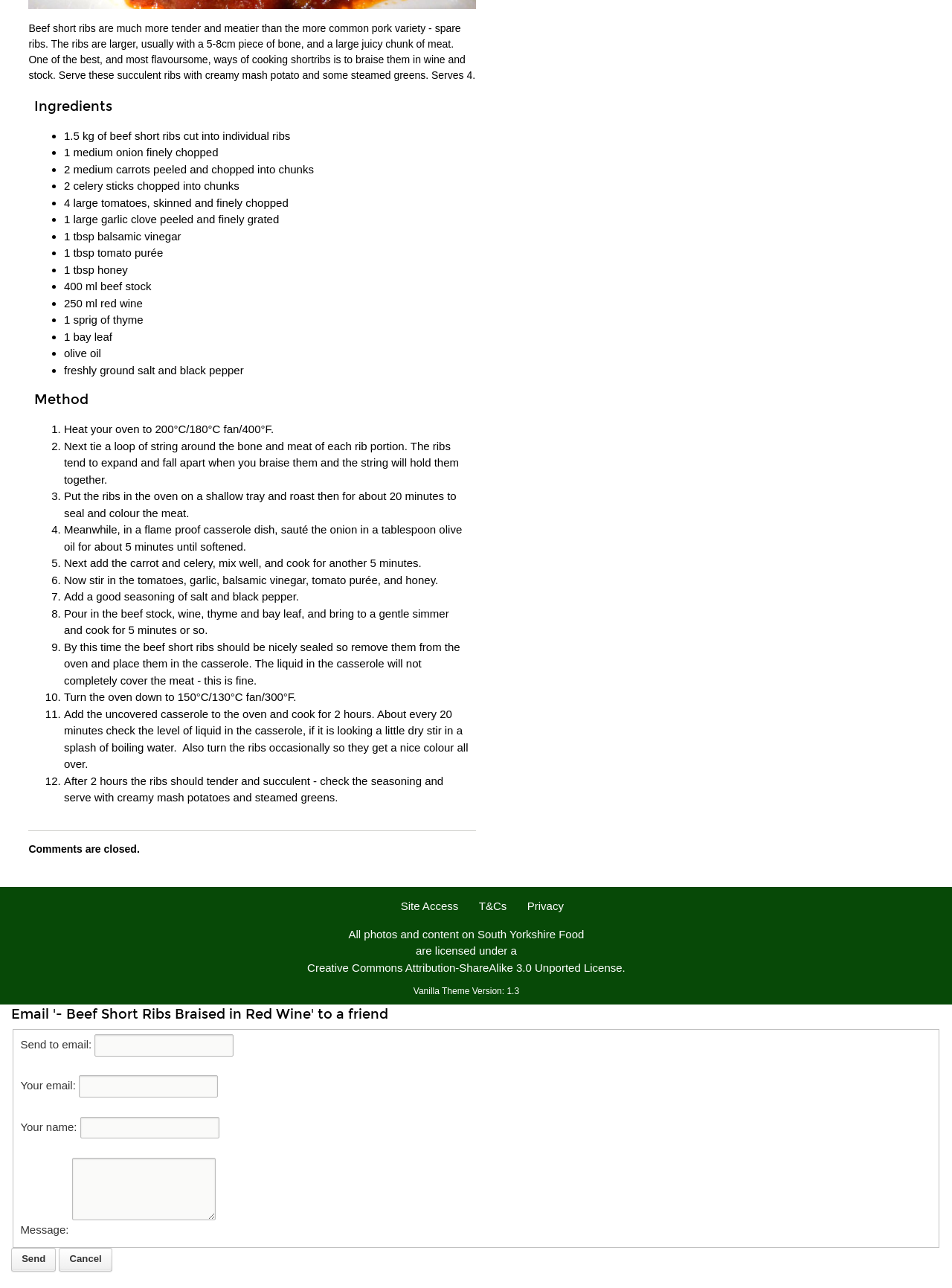Identify the bounding box coordinates for the UI element mentioned here: "Site Access". Provide the coordinates as four float values between 0 and 1, i.e., [left, top, right, bottom].

[0.421, 0.698, 0.481, 0.708]